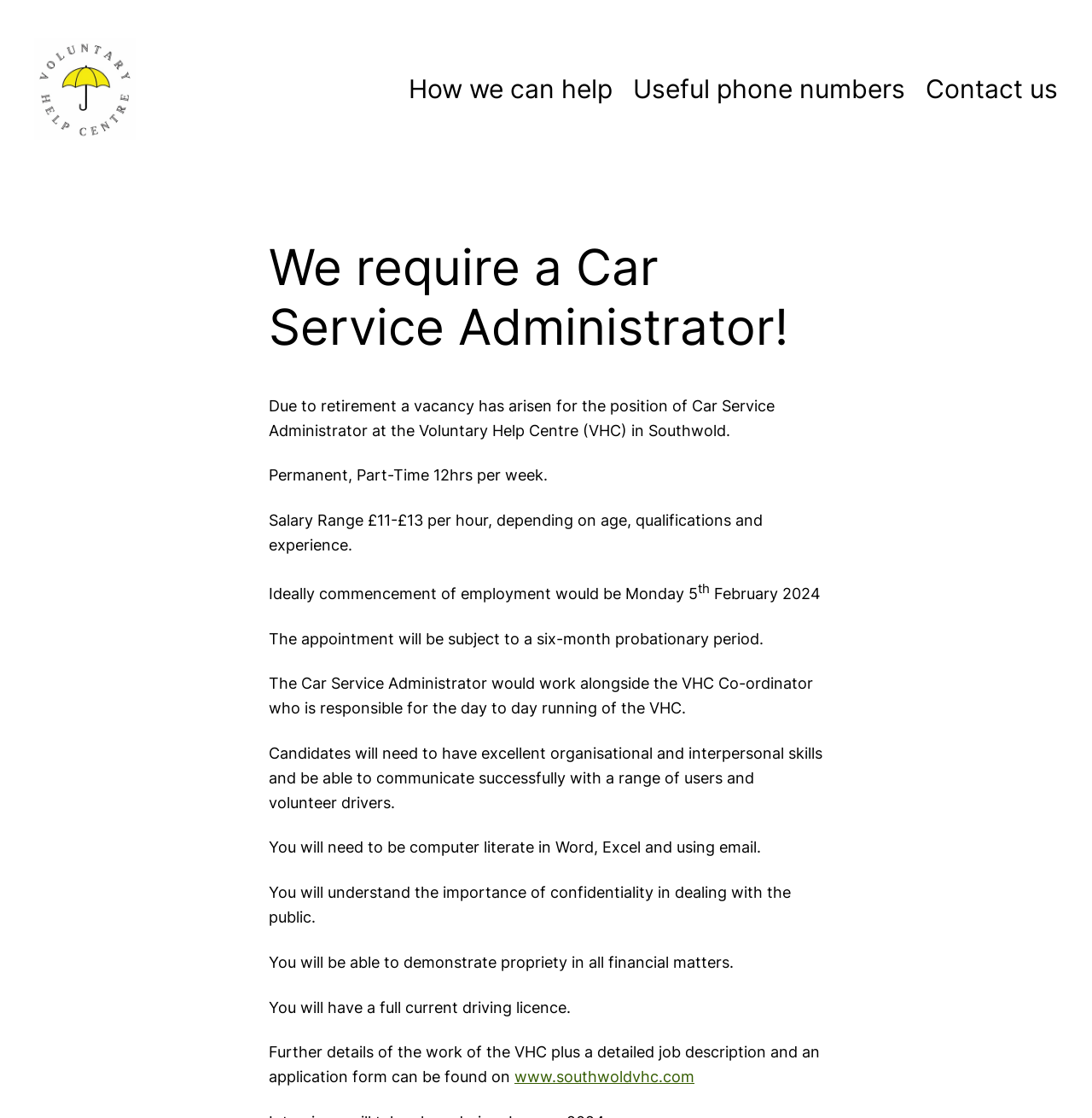Locate the bounding box of the UI element with the following description: "Useful phone numbers".

[0.602, 0.061, 0.838, 0.097]